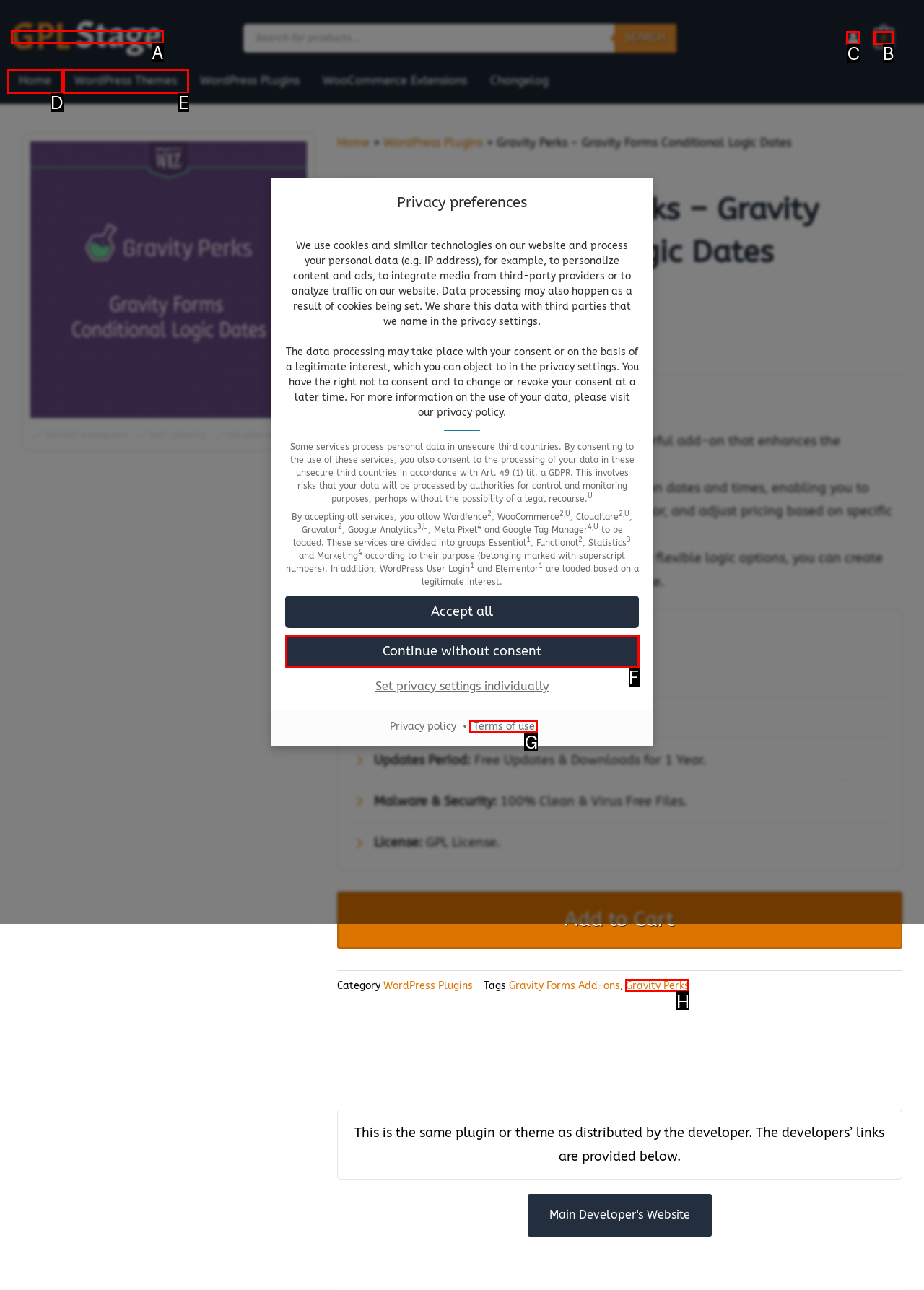Point out the HTML element I should click to achieve the following task: View terms of use Provide the letter of the selected option from the choices.

G